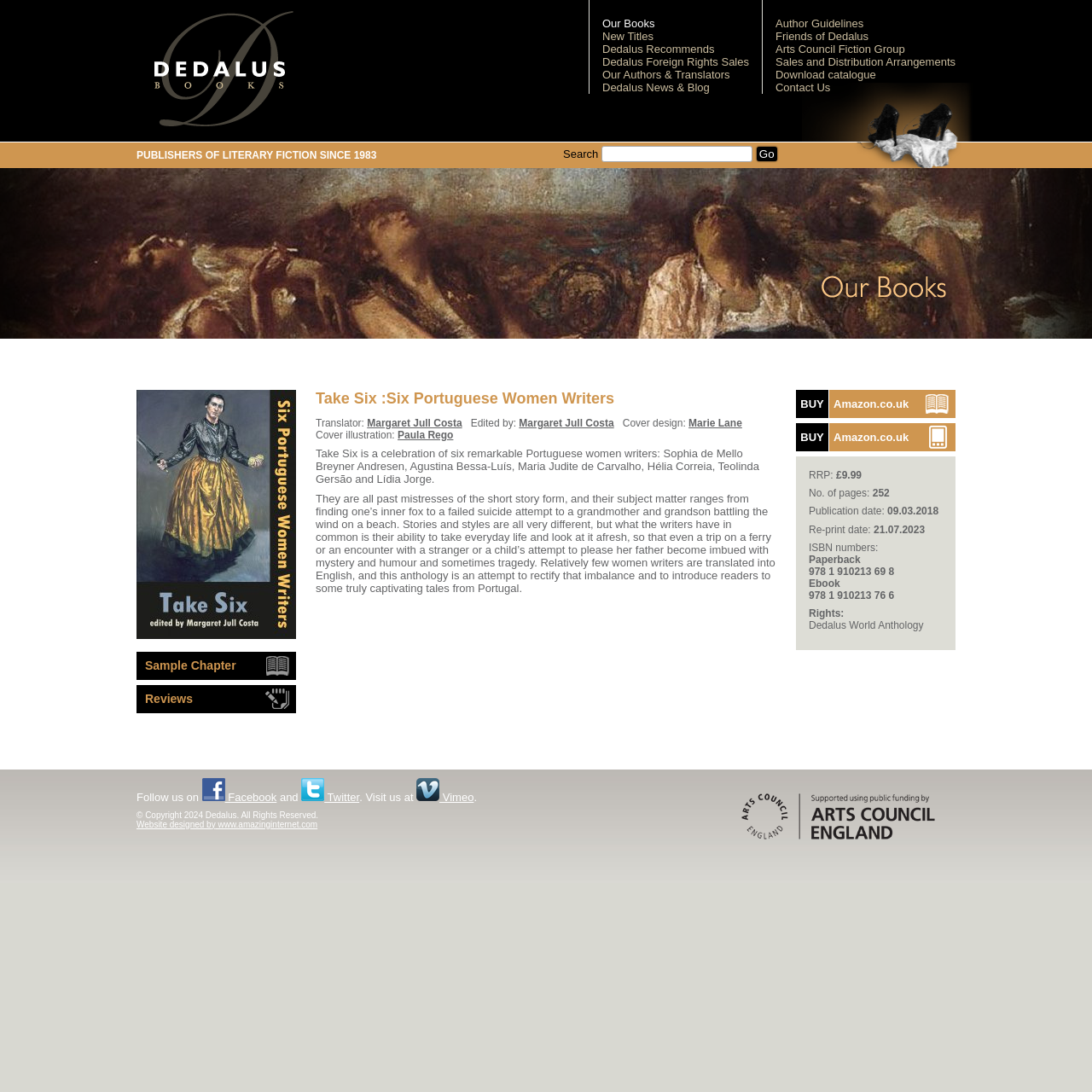Respond concisely with one word or phrase to the following query:
What is the price of the book 'Take Six :Six Portuguese Women Writers'?

£9.99